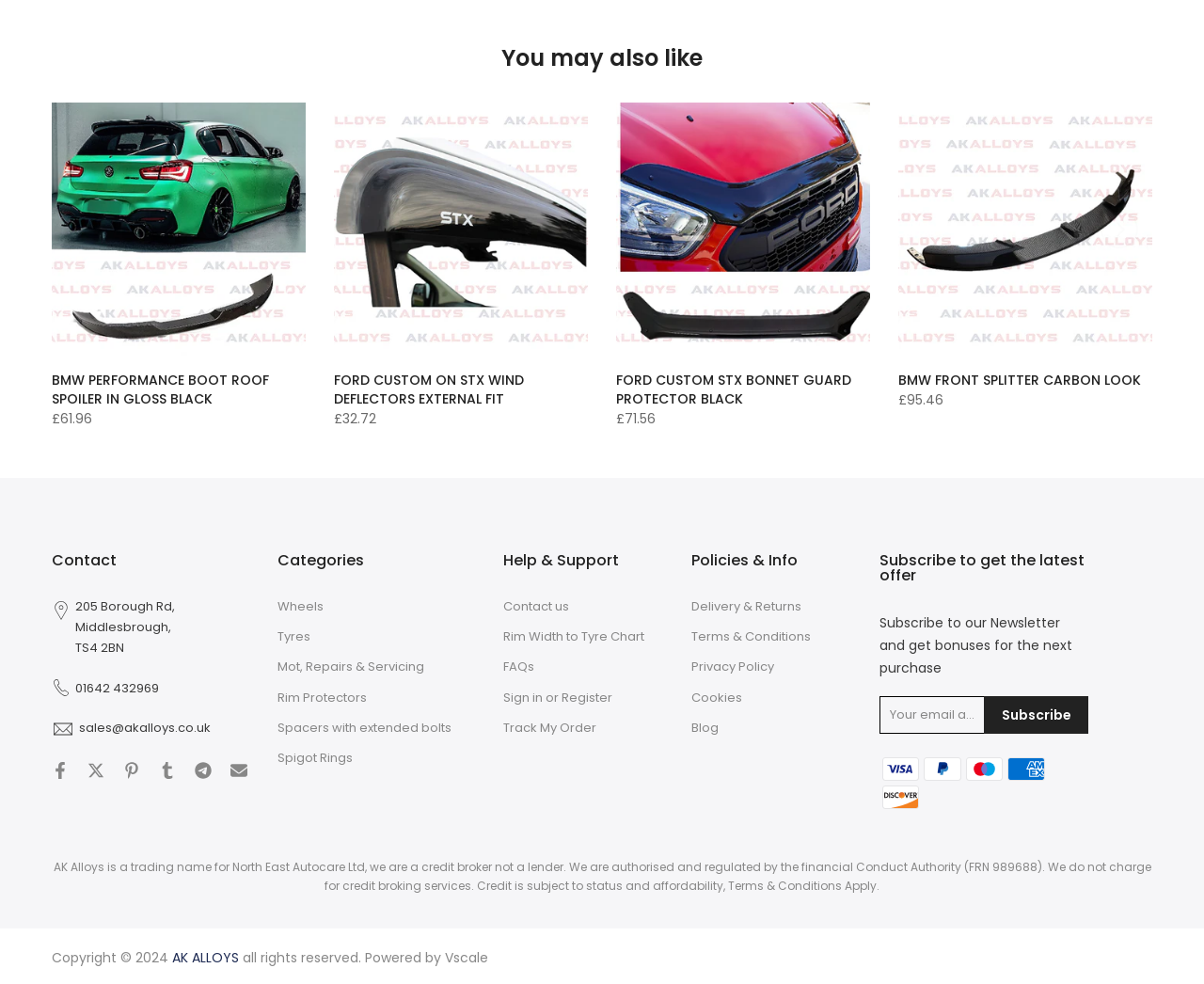From the image, can you give a detailed response to the question below:
What is the company name of the website owner?

I found the company name by reading the text at the bottom of the webpage, which states 'AK Alloys is a trading name for North East Autocare Ltd'.